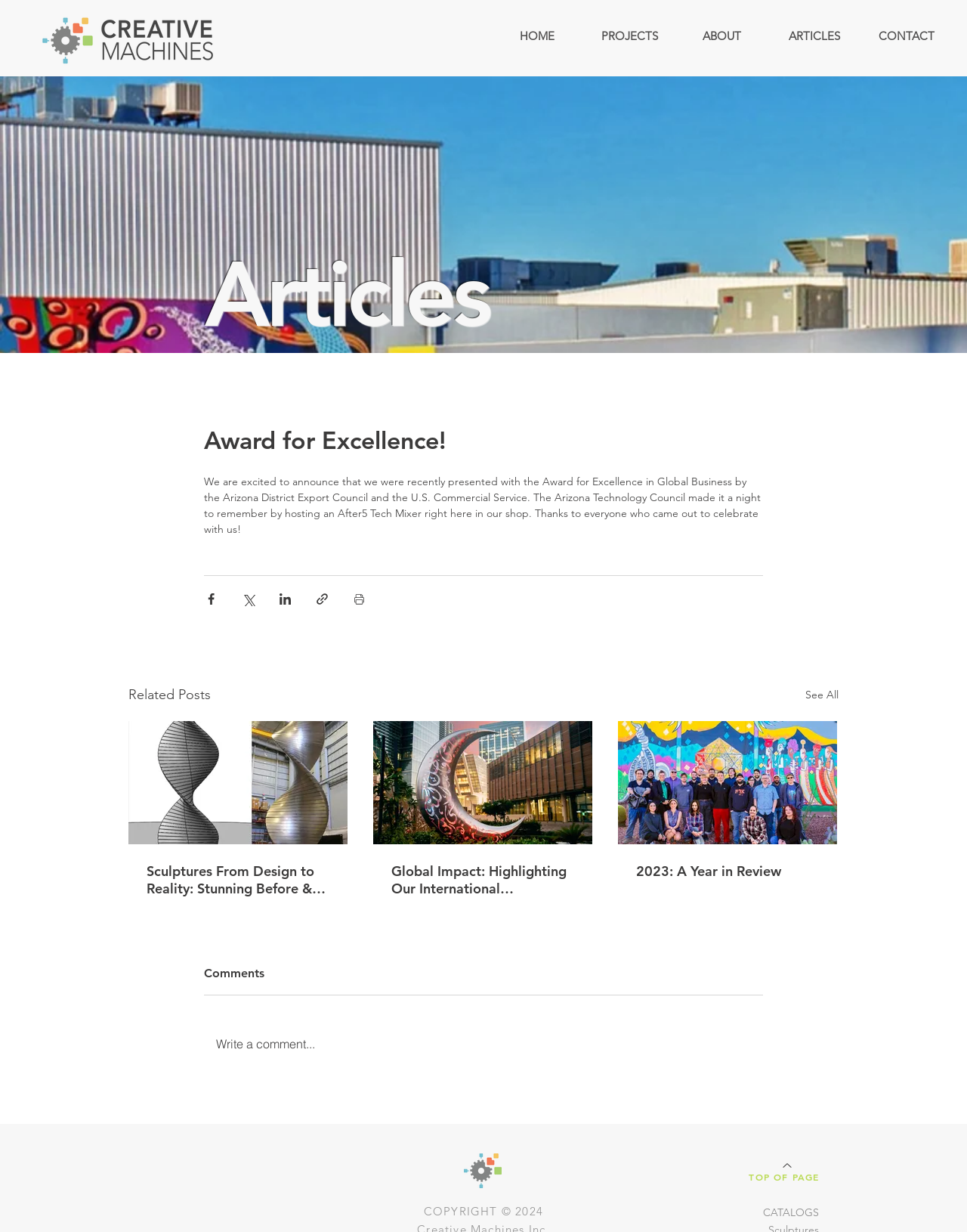How many social media sharing options are there?
Examine the image and provide an in-depth answer to the question.

There are four social media sharing options: 'Share via Facebook', 'Share via Twitter', 'Share via LinkedIn', and 'Share via link', which are represented by buttons with corresponding icons.